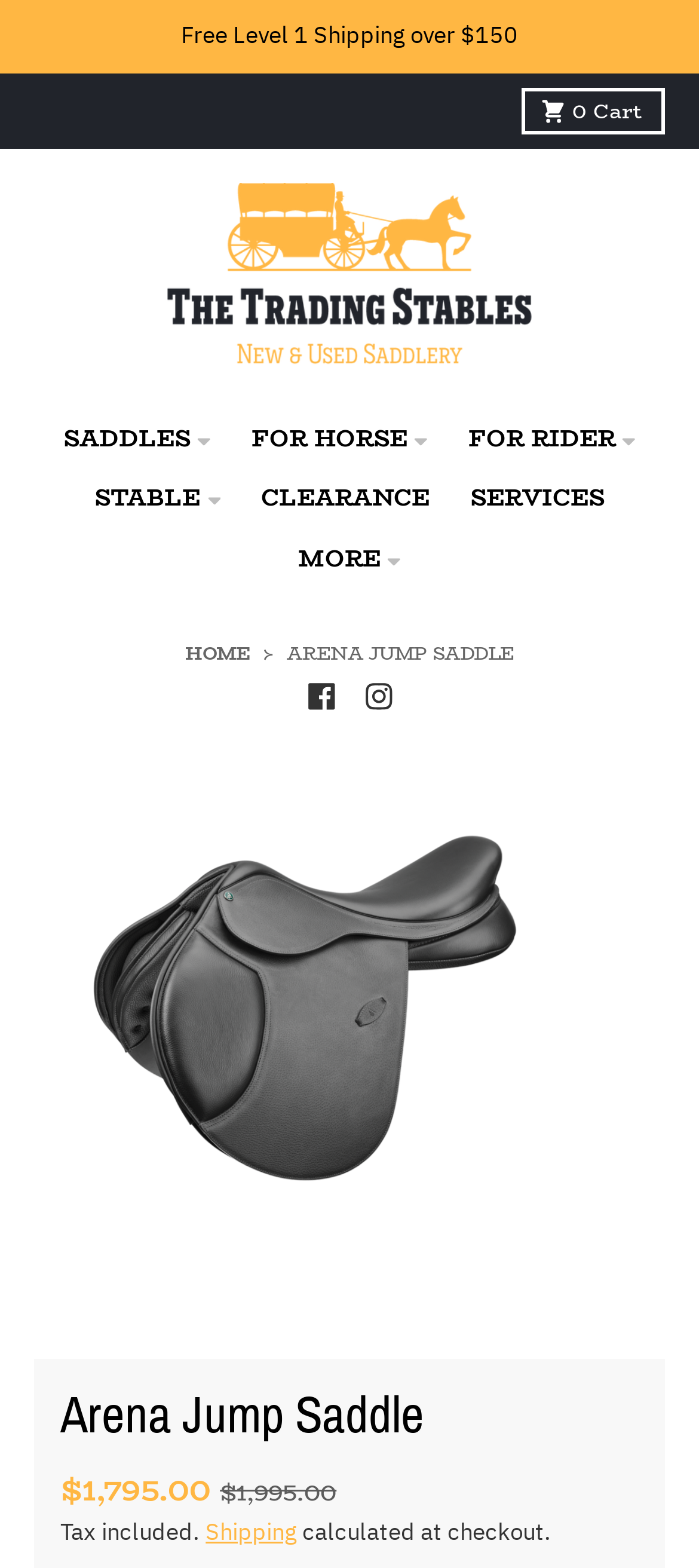What is the social media platform with an icon?
Please give a detailed and thorough answer to the question, covering all relevant points.

The social media platforms with icons can be found in the link elements on the webpage, which are 'Facebook - The Trading Stables' and 'Instagram - The Trading Stables'. These icons are likely to be Facebook and Instagram icons.